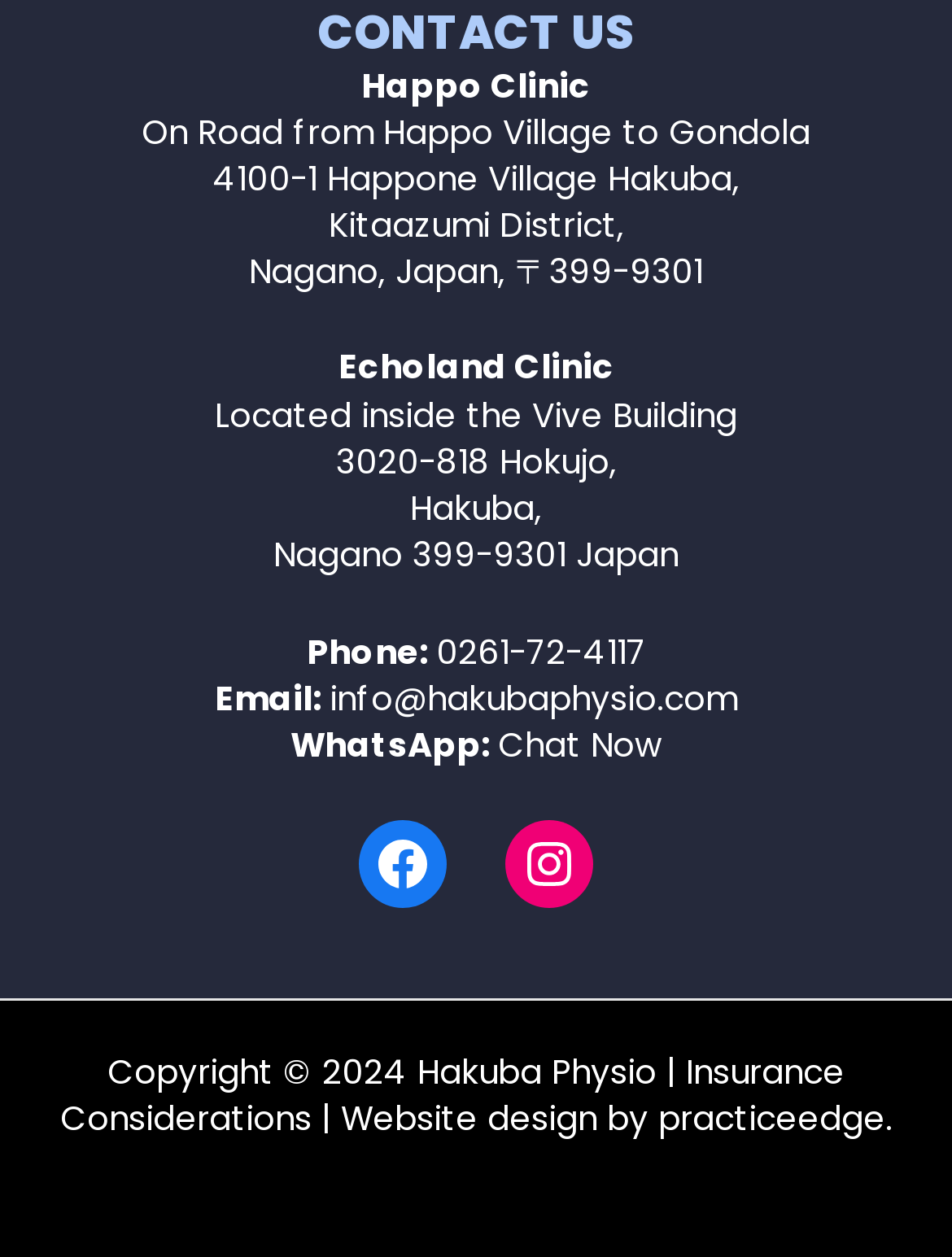Bounding box coordinates are specified in the format (top-left x, top-left y, bottom-right x, bottom-right y). All values are floating point numbers bounded between 0 and 1. Please provide the bounding box coordinate of the region this sentence describes: Instagram

[0.531, 0.652, 0.623, 0.721]